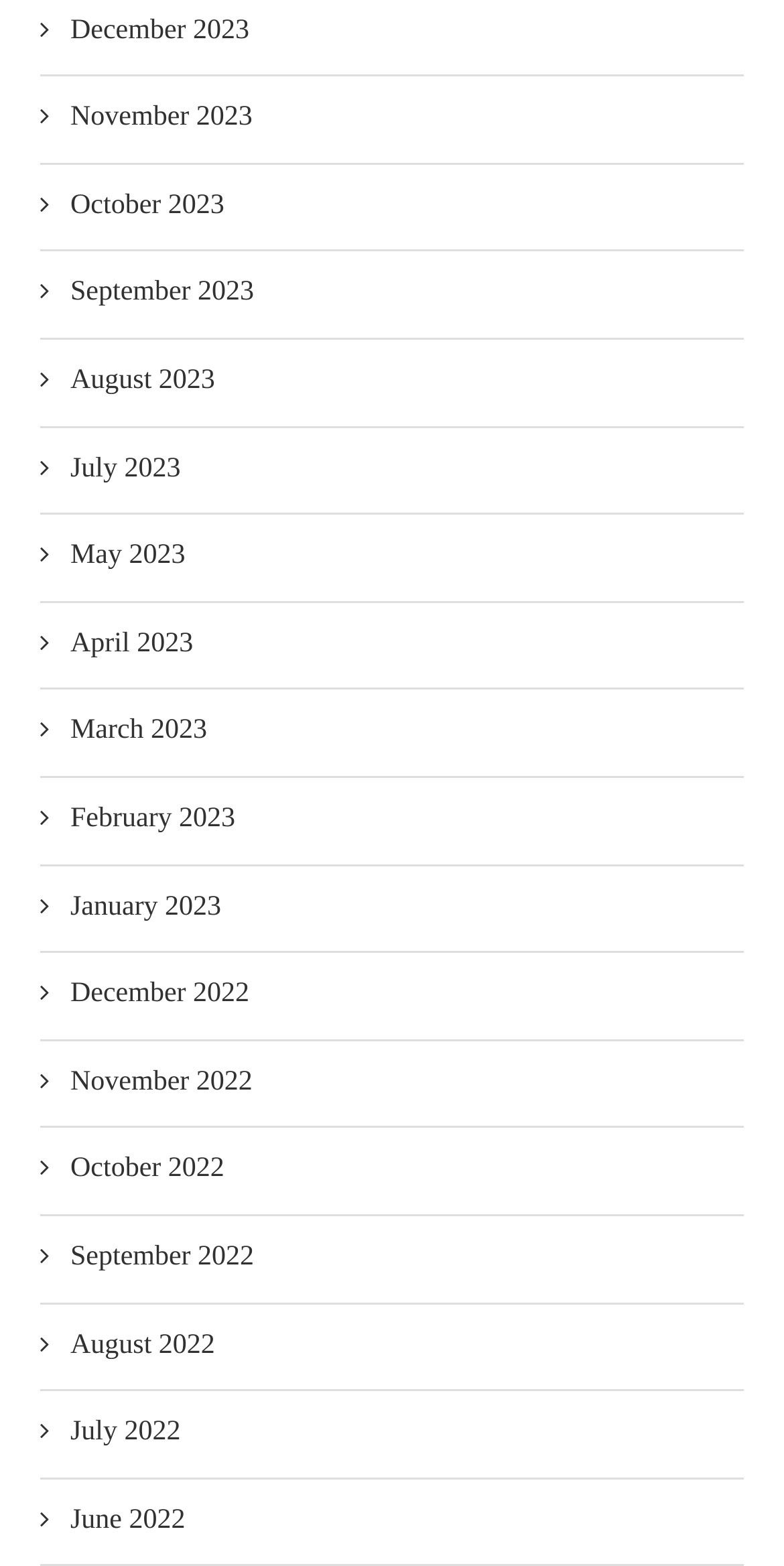Pinpoint the bounding box coordinates of the clickable element needed to complete the instruction: "View 'Eastern Cape Rivers' category". The coordinates should be provided as four float numbers between 0 and 1: [left, top, right, bottom].

None